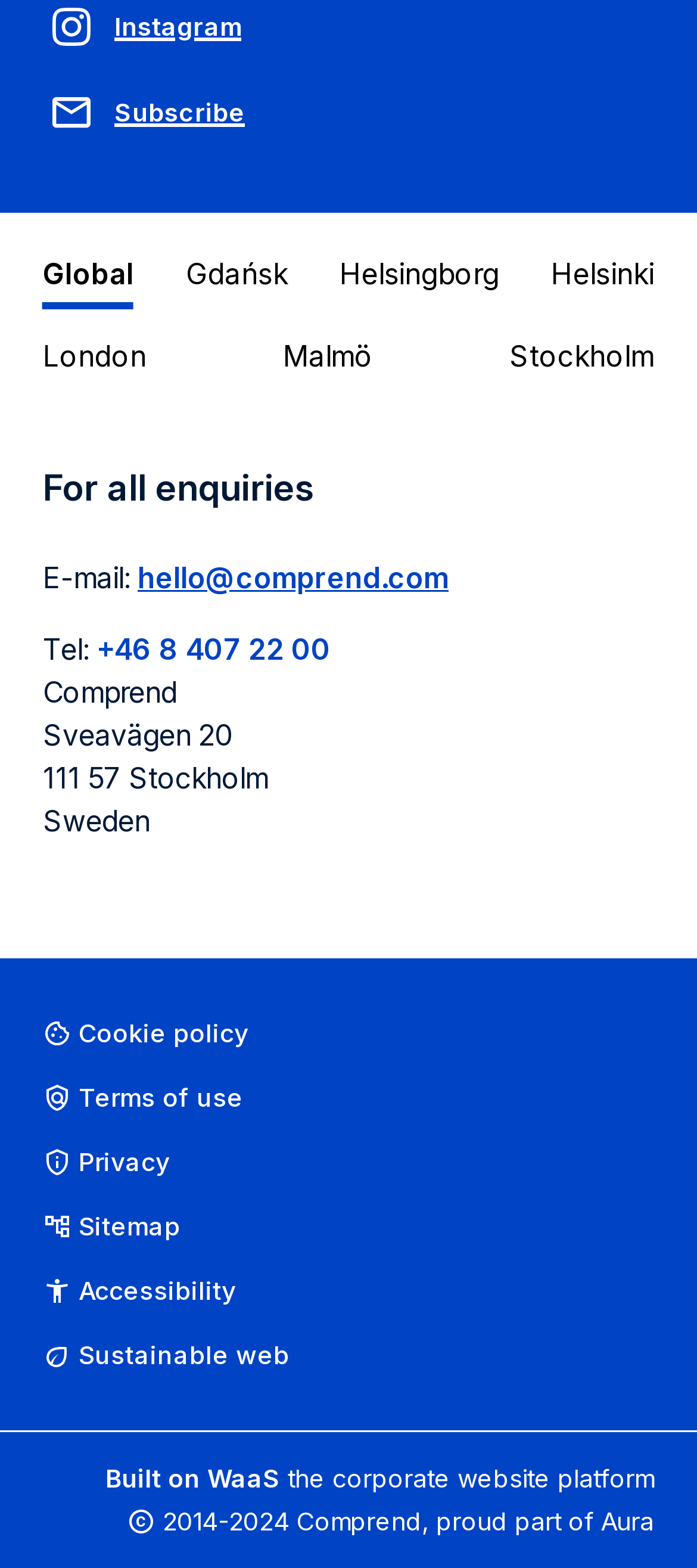Locate the bounding box coordinates of the clickable element to fulfill the following instruction: "Learn more about Cookie policy". Provide the coordinates as four float numbers between 0 and 1 in the format [left, top, right, bottom].

[0.062, 0.647, 0.356, 0.67]